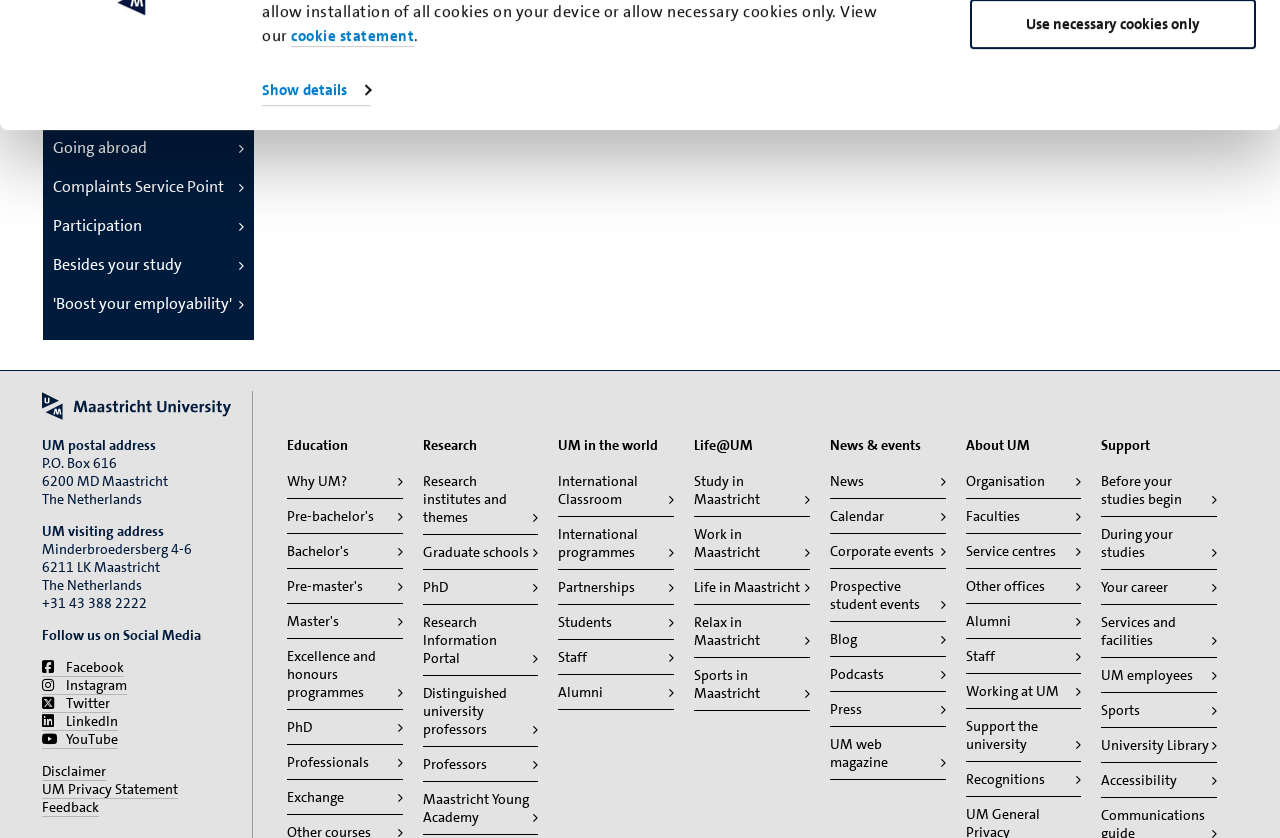Utilize the details in the image to thoroughly answer the following question: What are the categories of education programs offered by the university?

The answer can be found by looking at the 'Education' section, which lists the categories of education programs as Pre-bachelor's, Bachelor's, Pre-master's, Master's, and PhD.